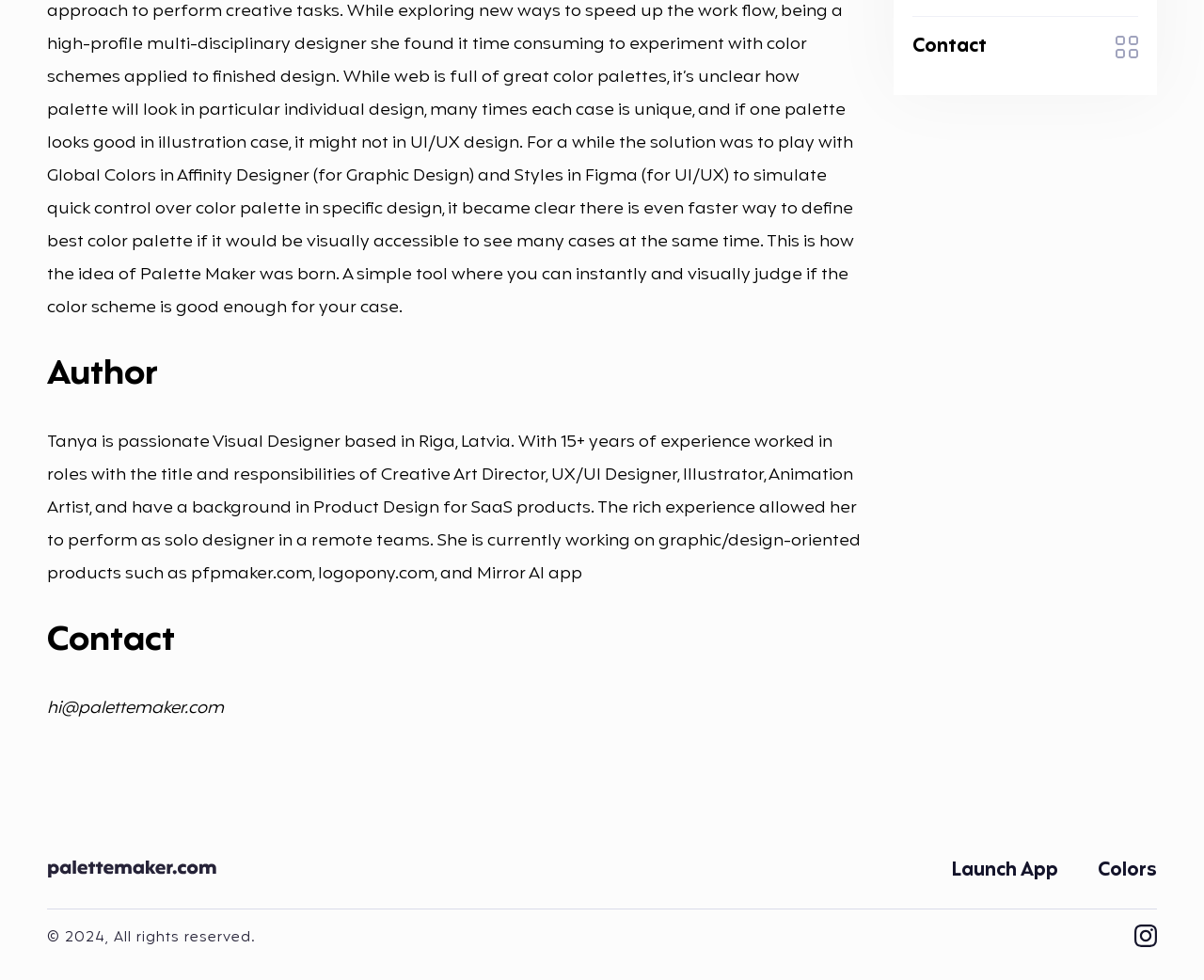Calculate the bounding box coordinates of the UI element given the description: "Colors".

[0.912, 0.873, 0.961, 0.903]